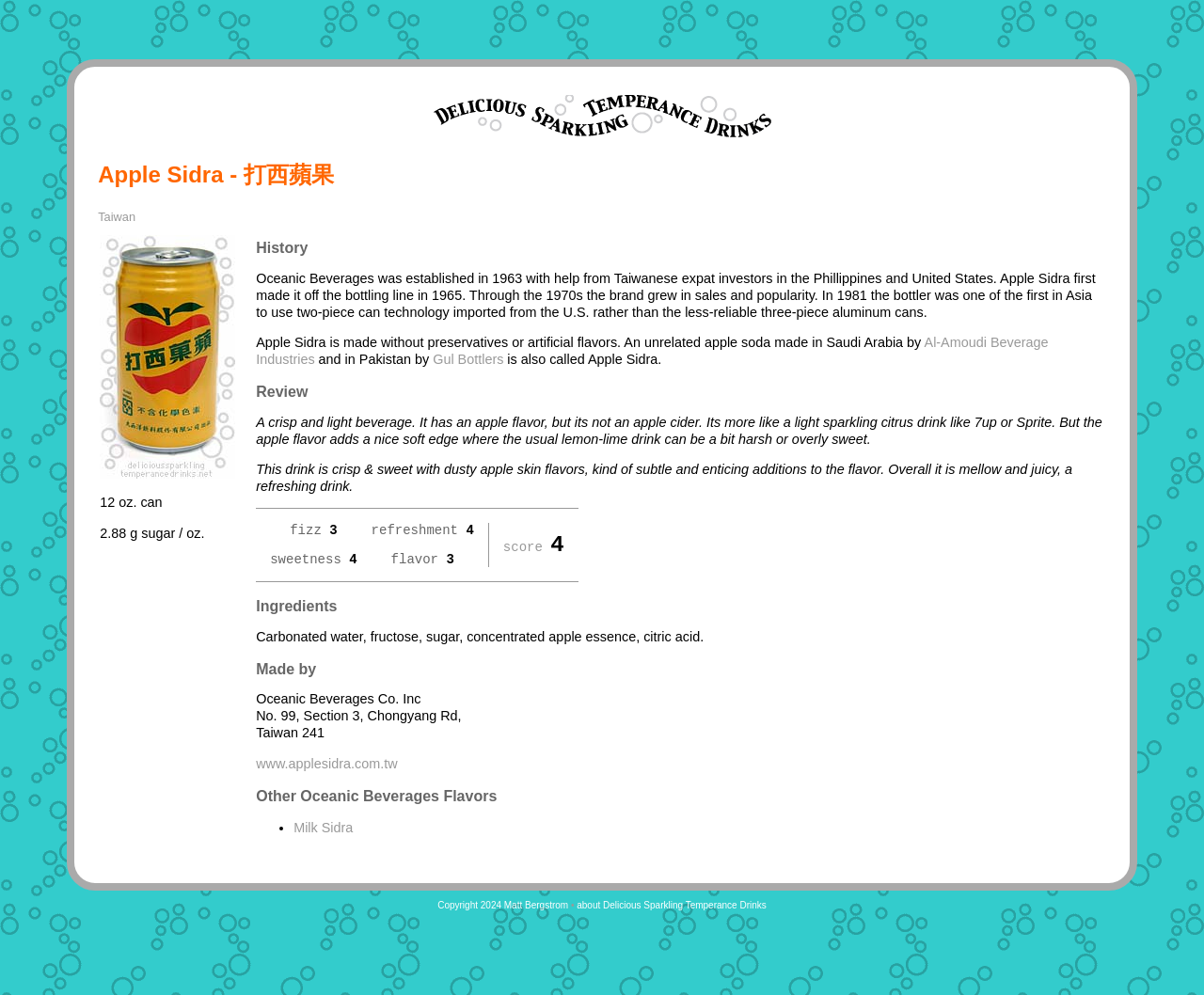Identify the bounding box coordinates of the region I need to click to complete this instruction: "Check the ingredients of Apple Sidra".

[0.213, 0.601, 0.28, 0.618]